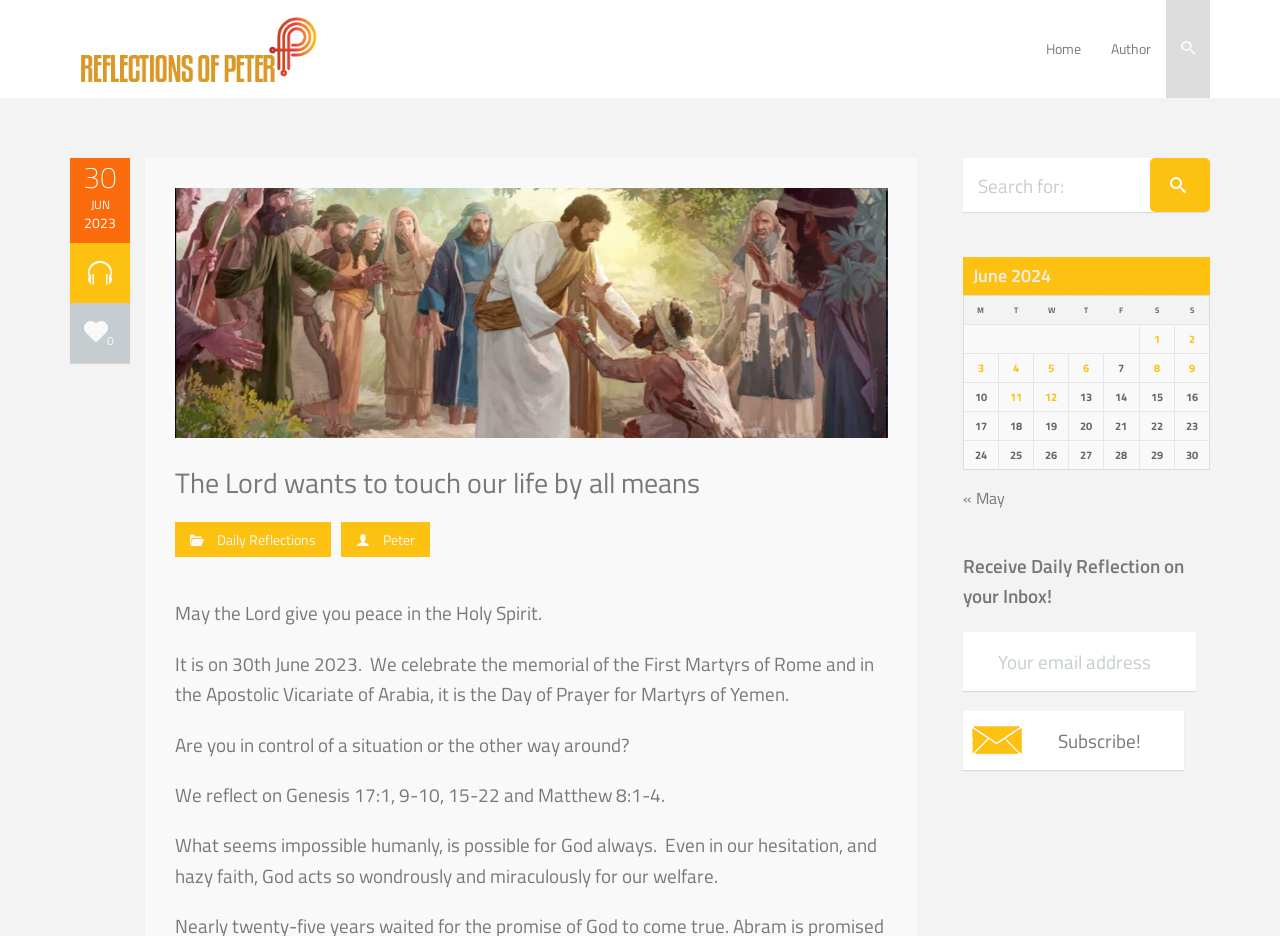Pinpoint the bounding box coordinates for the area that should be clicked to perform the following instruction: "Click AQI".

None